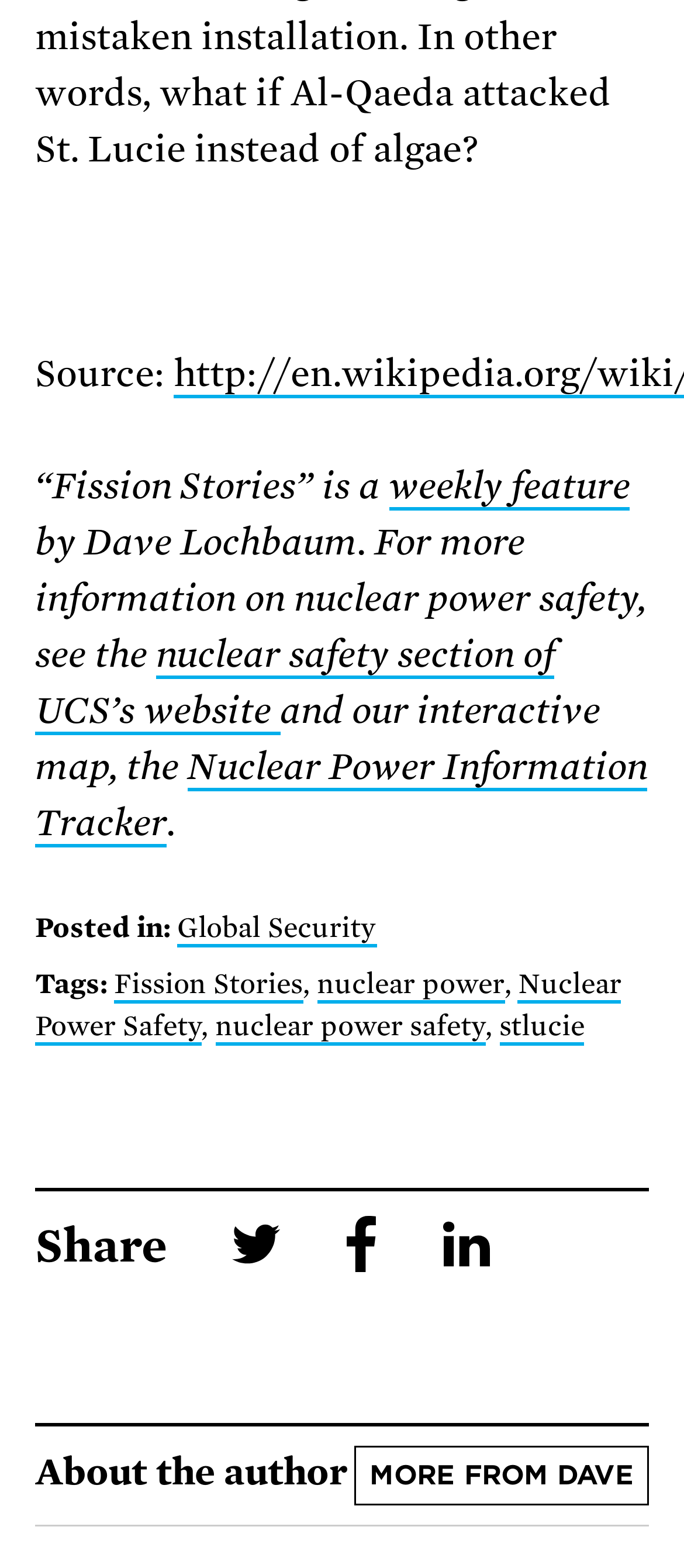Please locate the bounding box coordinates of the region I need to click to follow this instruction: "Visit the Nuclear Power Information Tracker".

[0.051, 0.476, 0.947, 0.541]